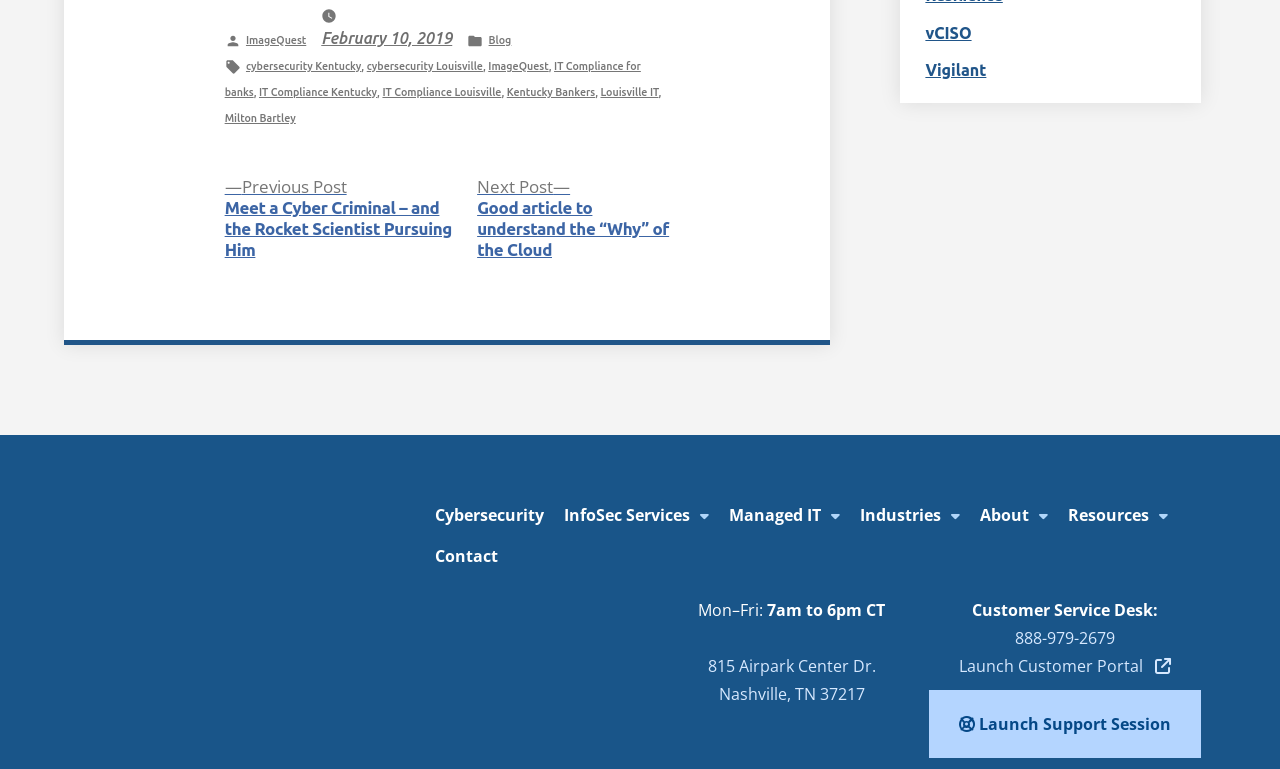Bounding box coordinates are specified in the format (top-left x, top-left y, bottom-right x, bottom-right y). All values are floating point numbers bounded between 0 and 1. Please provide the bounding box coordinate of the region this sentence describes: February 10, 2019January 25, 2024

[0.251, 0.011, 0.353, 0.062]